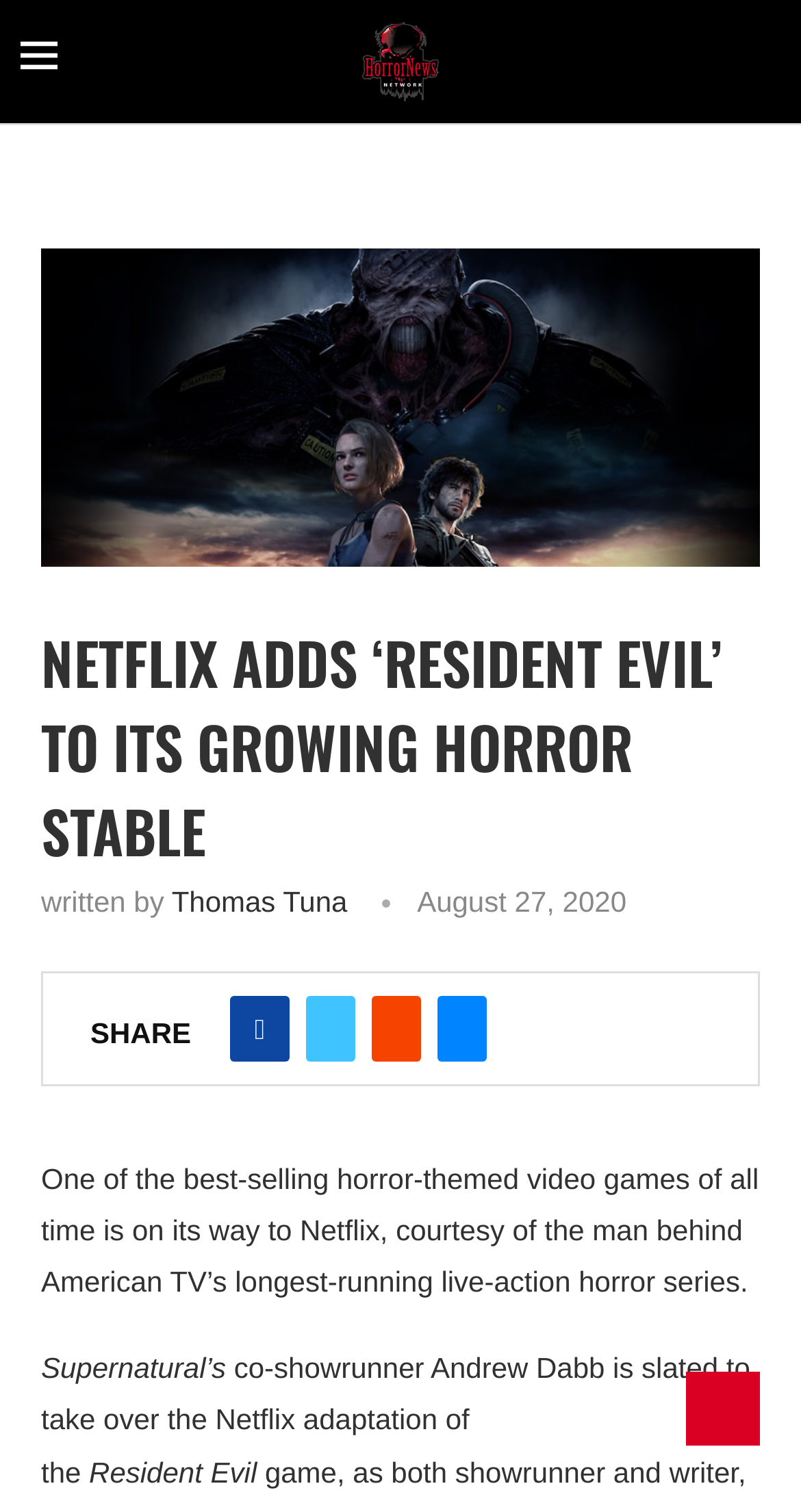Using the details in the image, give a detailed response to the question below:
What is the name of the video game being adapted into a Netflix series?

I found the name of the video game by reading the StaticText elements in the article and finding the mention of 'Resident Evil' as the best-selling horror-themed video game being adapted into a Netflix series.